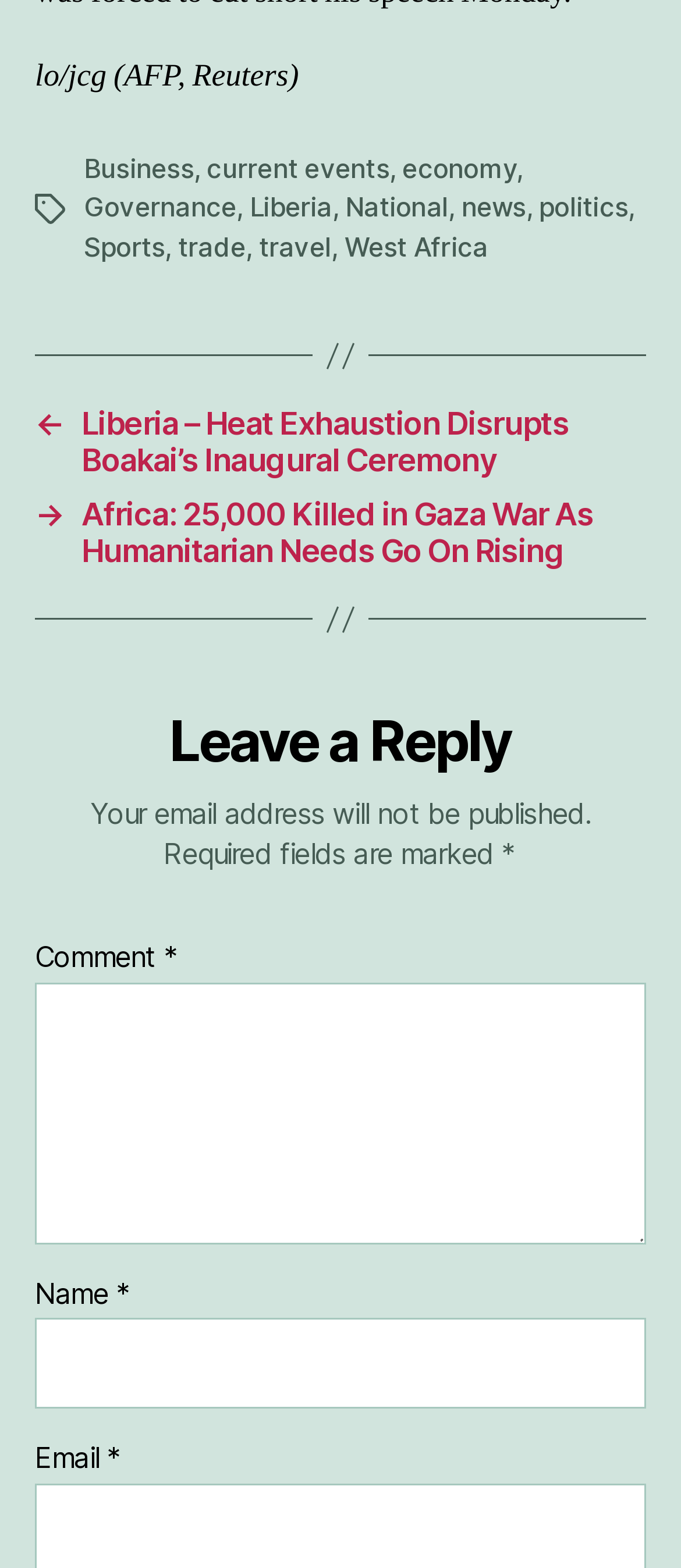Can you find the bounding box coordinates for the element that needs to be clicked to execute this instruction: "Click on the 'Liberia – Heat Exhaustion Disrupts Boakai’s Inaugural Ceremony' link"? The coordinates should be given as four float numbers between 0 and 1, i.e., [left, top, right, bottom].

[0.051, 0.259, 0.949, 0.305]